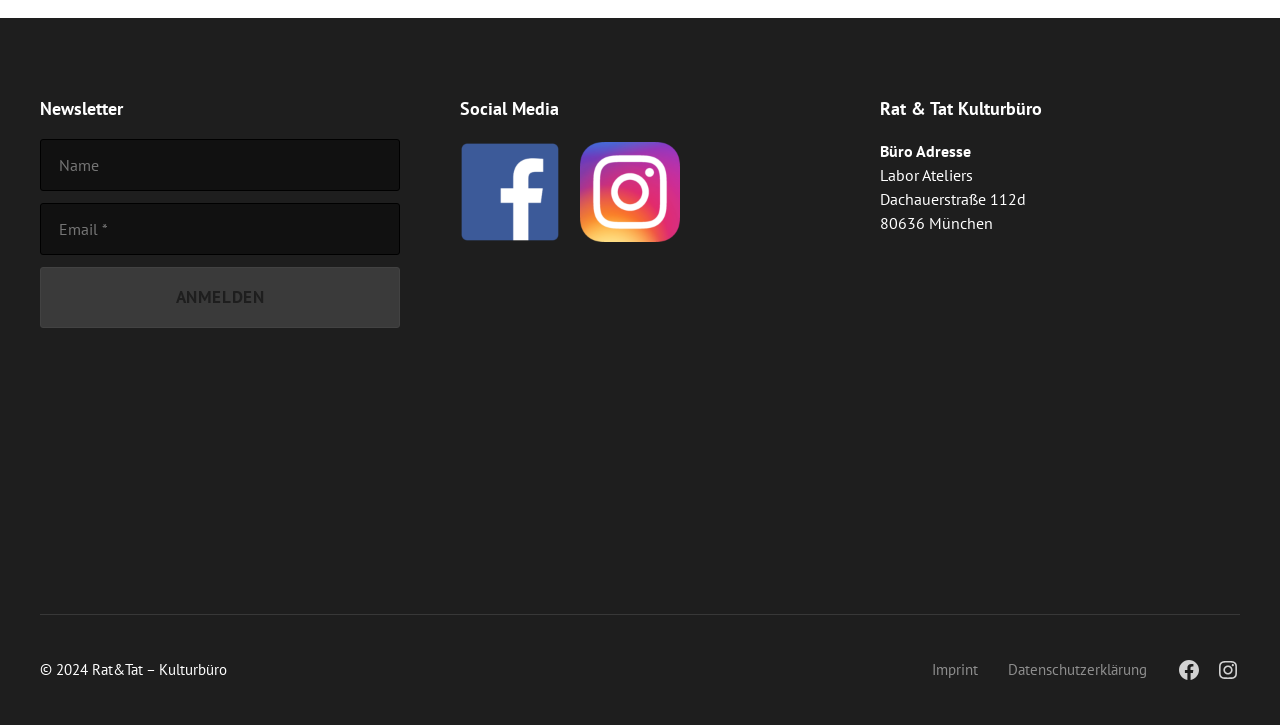Find the bounding box coordinates for the area that should be clicked to accomplish the instruction: "Go to imprint page".

[0.728, 0.91, 0.764, 0.936]